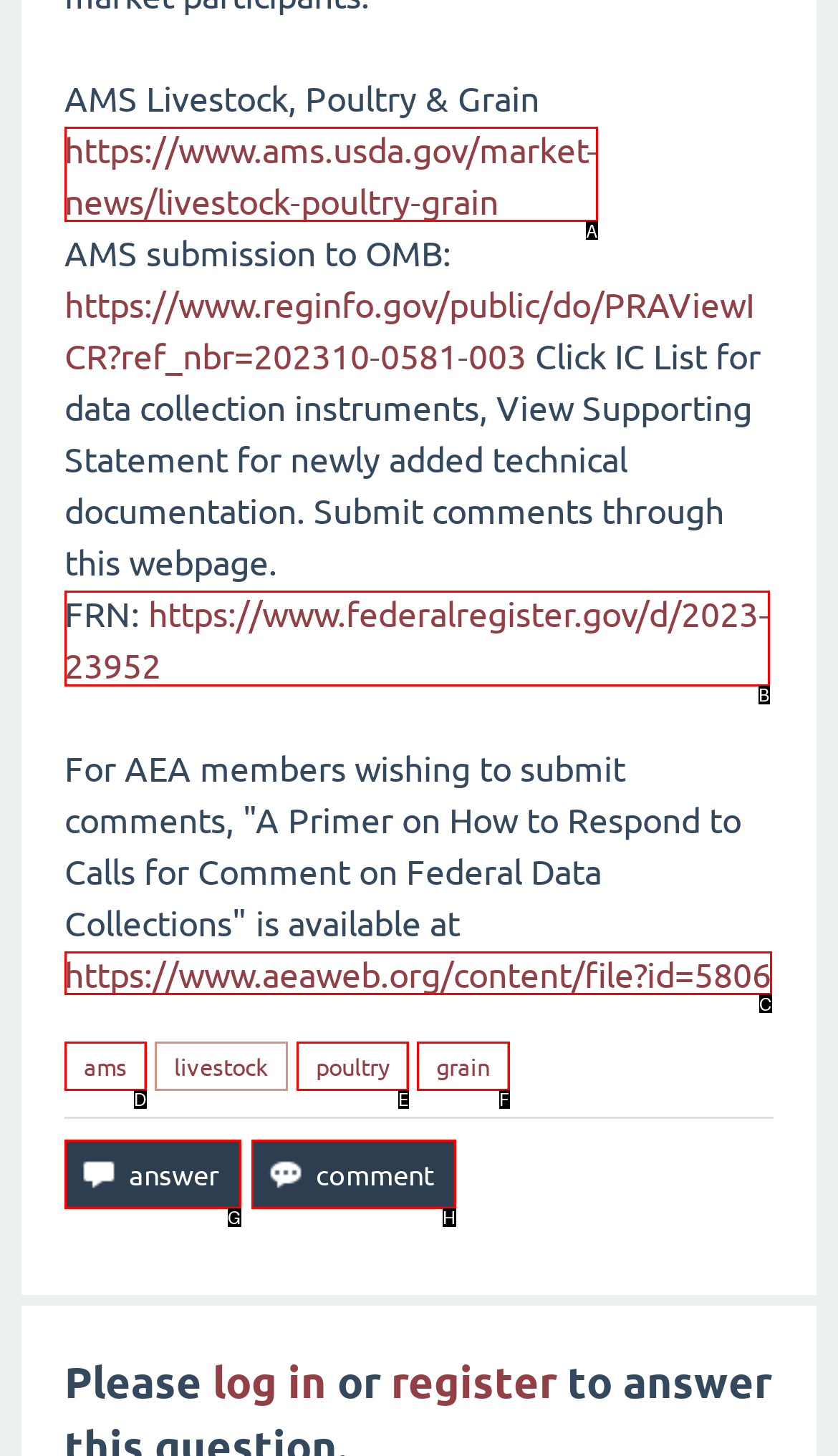Which option should be clicked to execute the following task: View the Federal Register notice? Respond with the letter of the selected option.

B